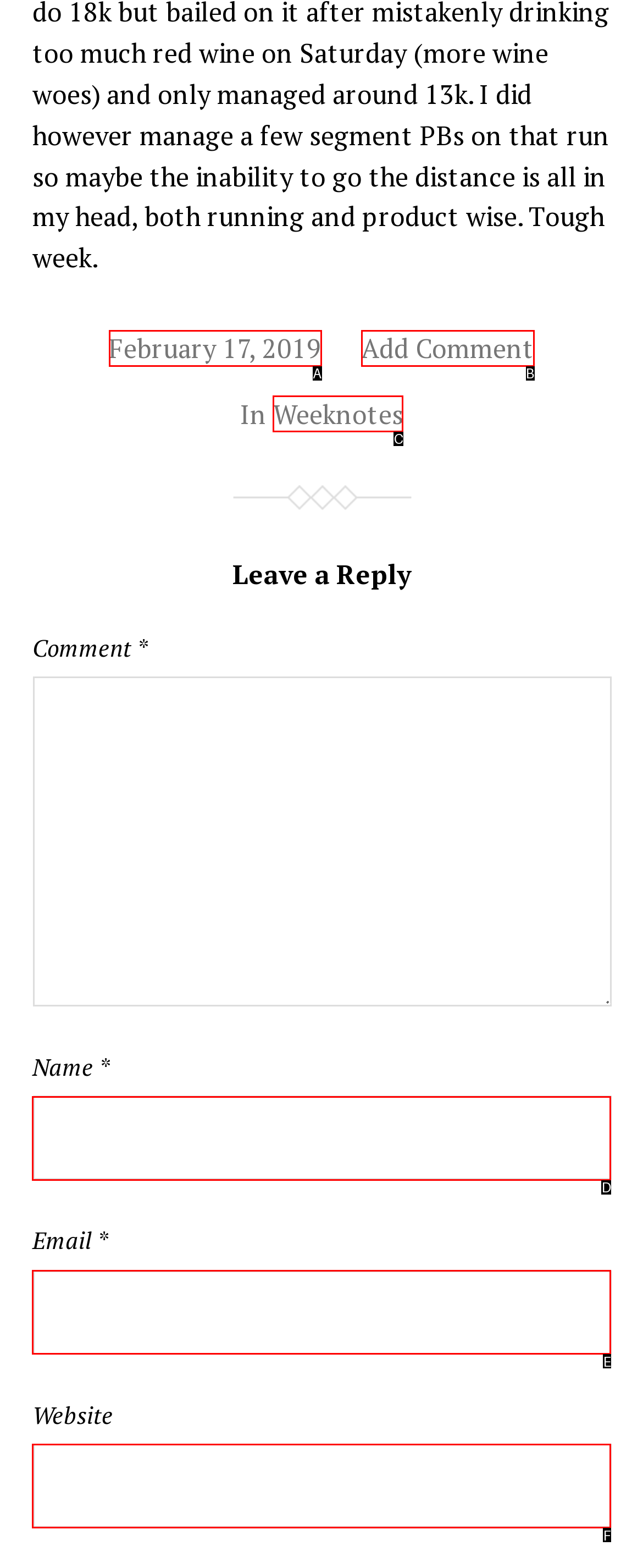Select the HTML element that corresponds to the description: parent_node: Website name="url". Answer with the letter of the matching option directly from the choices given.

F